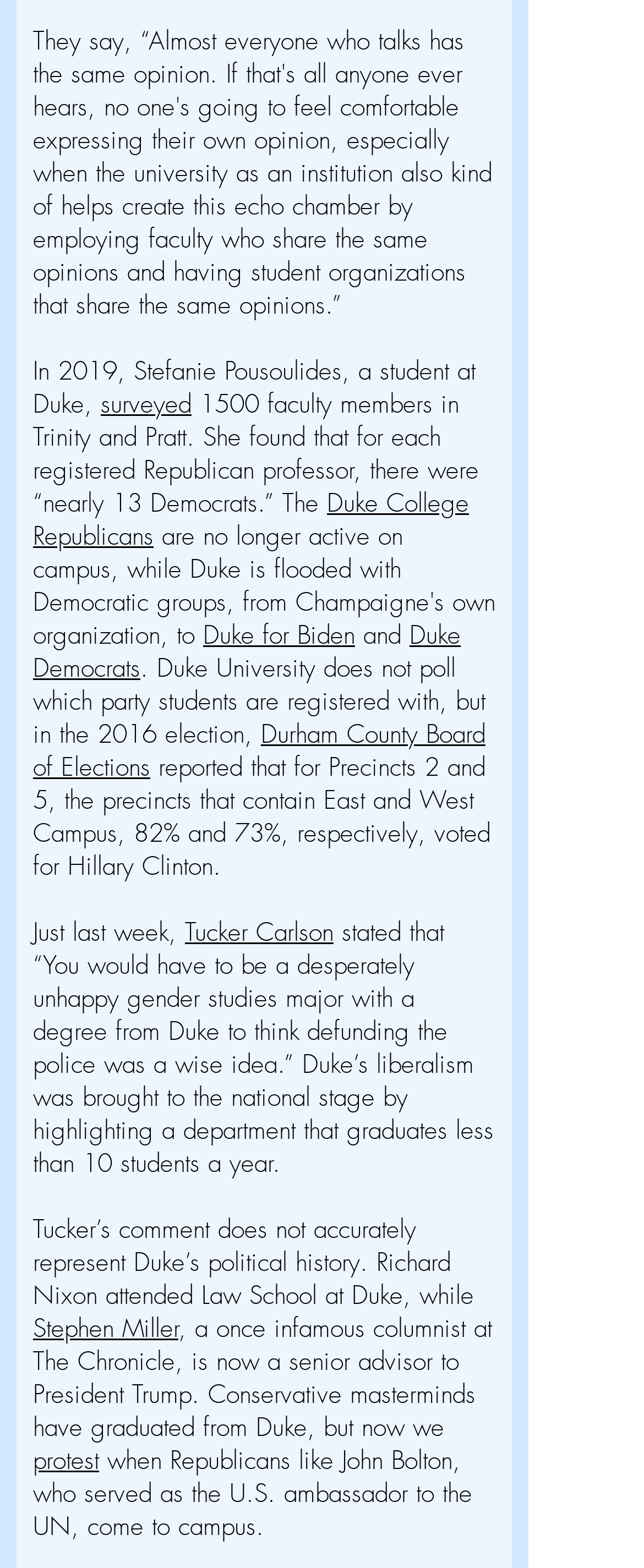Please identify the bounding box coordinates of the clickable region that I should interact with to perform the following instruction: "read about Durham County Board of Elections". The coordinates should be expressed as four float numbers between 0 and 1, i.e., [left, top, right, bottom].

[0.051, 0.458, 0.754, 0.5]